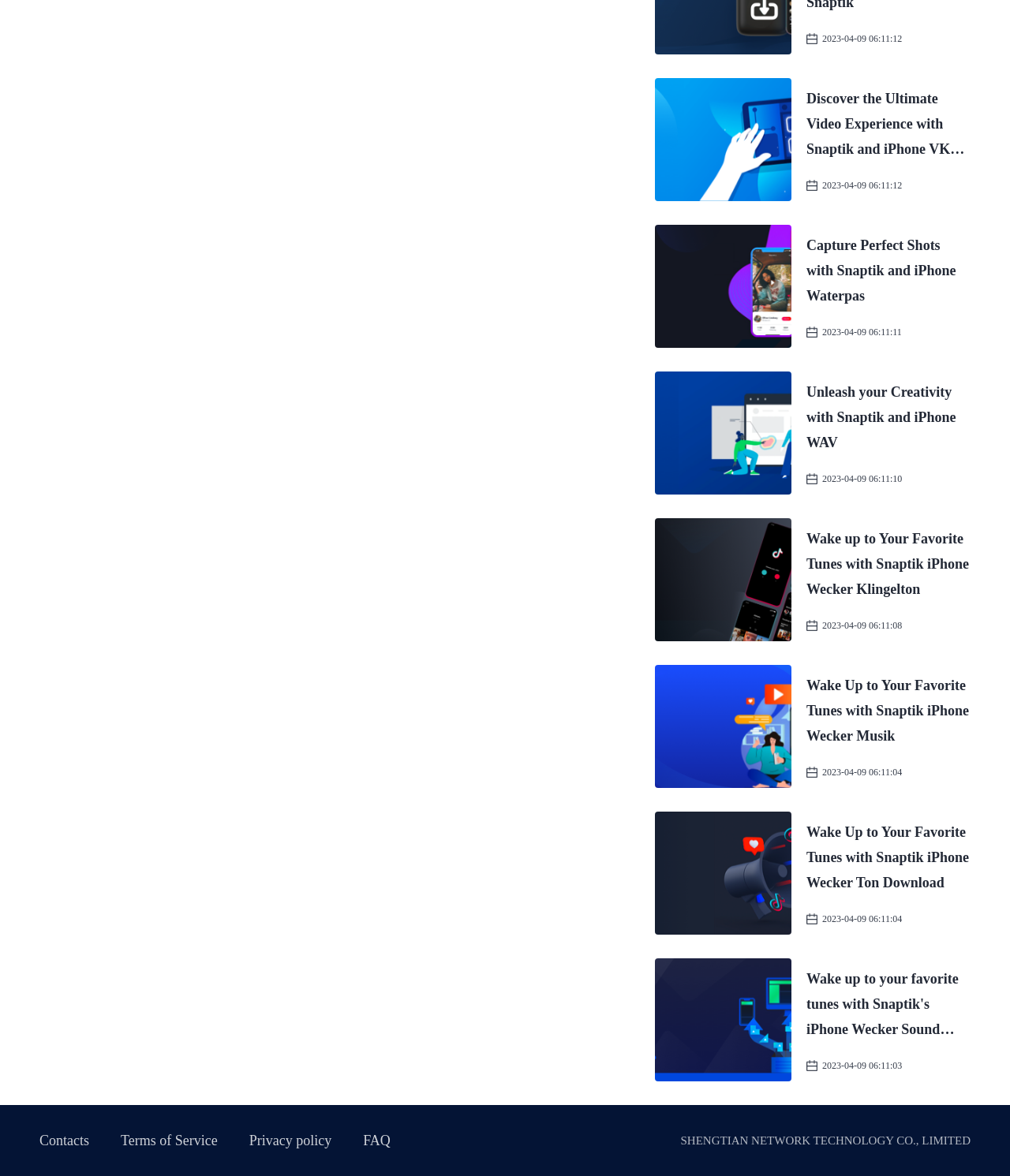Can you provide the bounding box coordinates for the element that should be clicked to implement the instruction: "Discover the ultimate video experience with Snaptik and iPhone"?

[0.648, 0.066, 0.961, 0.171]